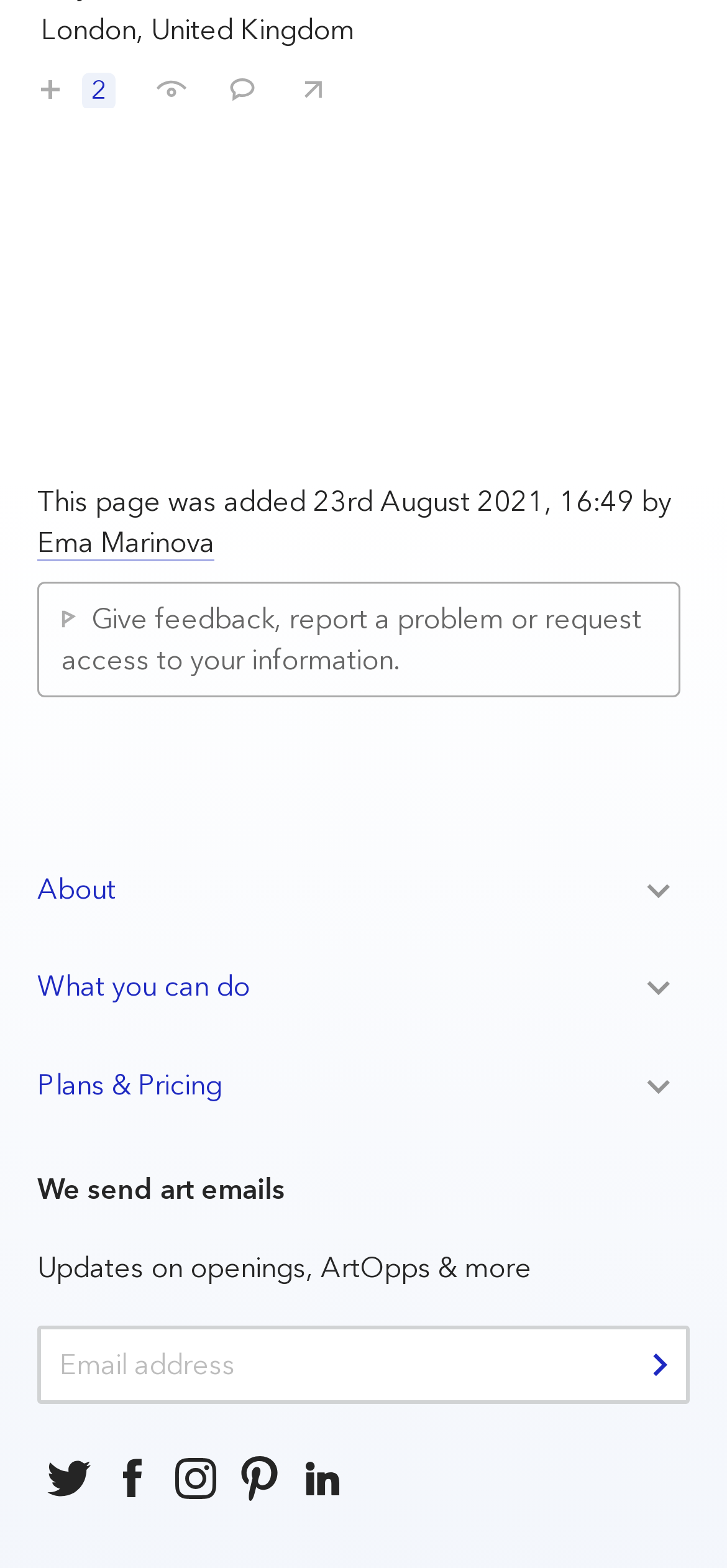What is the name of the artwork?
Make sure to answer the question with a detailed and comprehensive explanation.

The name of the artwork can be found in the buttons and links at the top of the page, such as 'Save unContained - Beyond The White Cube' and 'Comment on unContained - Beyond The White Cube'.